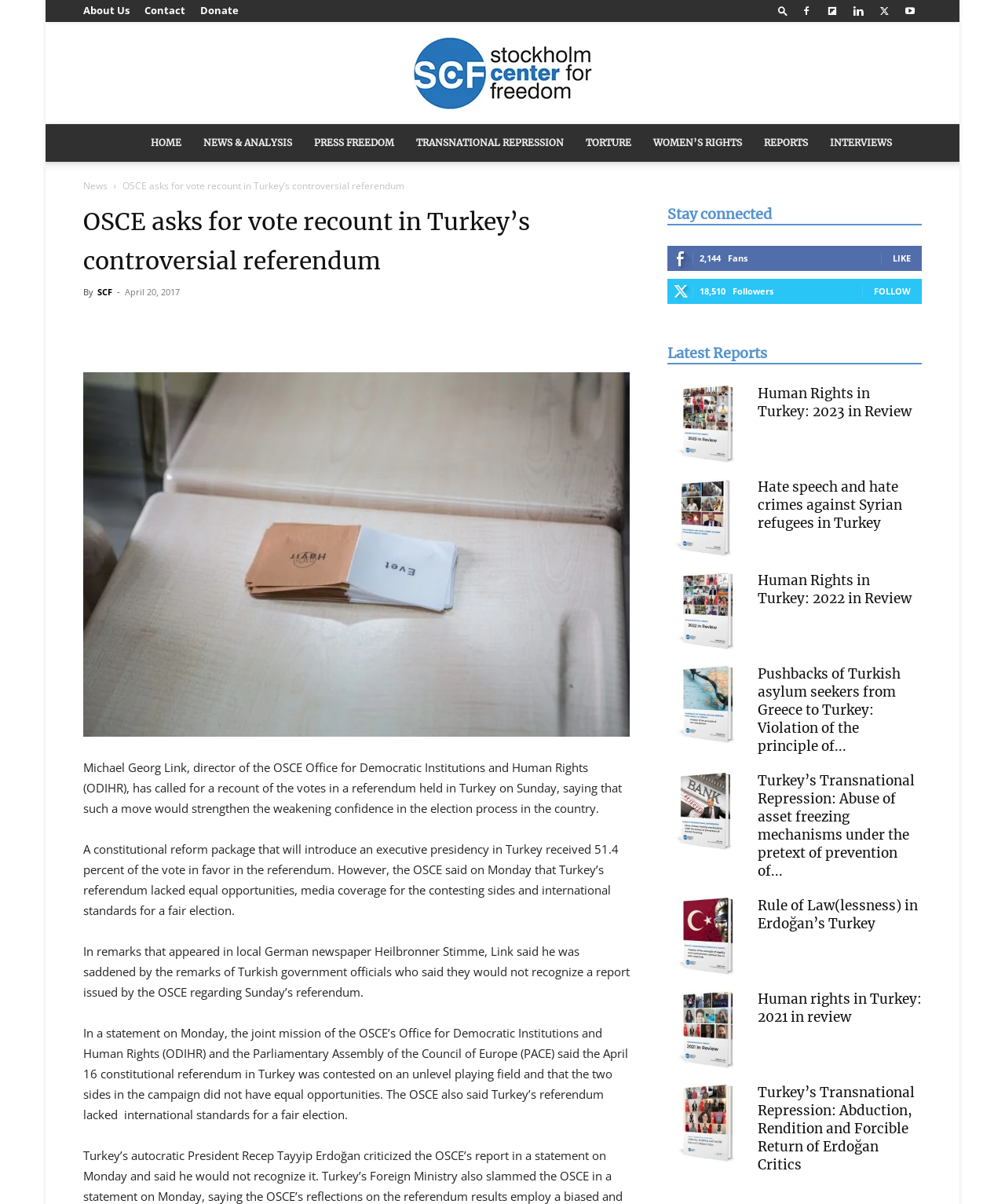Locate the primary headline on the webpage and provide its text.

OSCE asks for vote recount in Turkey’s controversial referendum